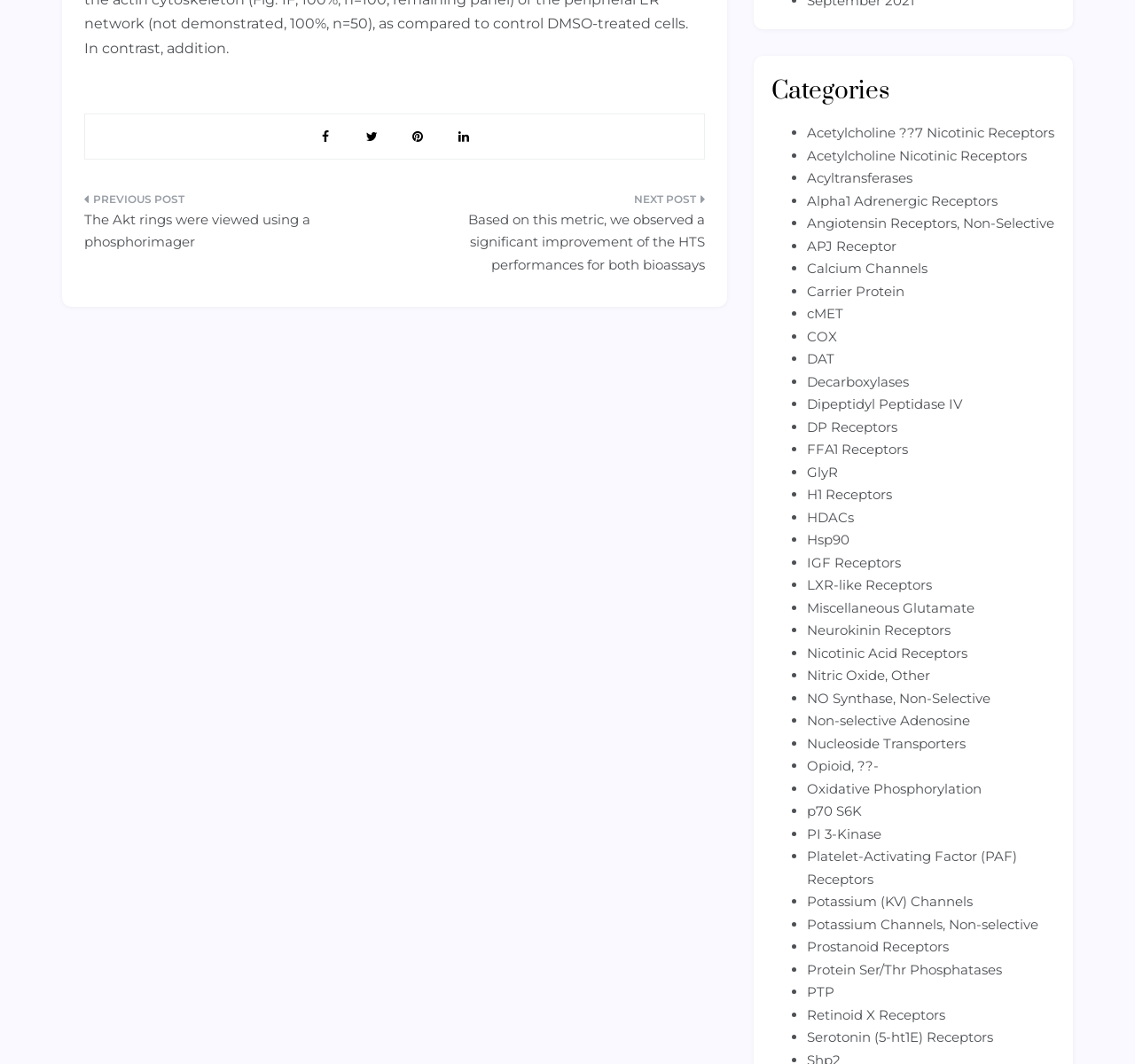Based on the element description Acetylcholine ??7 Nicotinic Receptors, identify the bounding box of the UI element in the given webpage screenshot. The coordinates should be in the format (top-left x, top-left y, bottom-right x, bottom-right y) and must be between 0 and 1.

[0.711, 0.117, 0.929, 0.132]